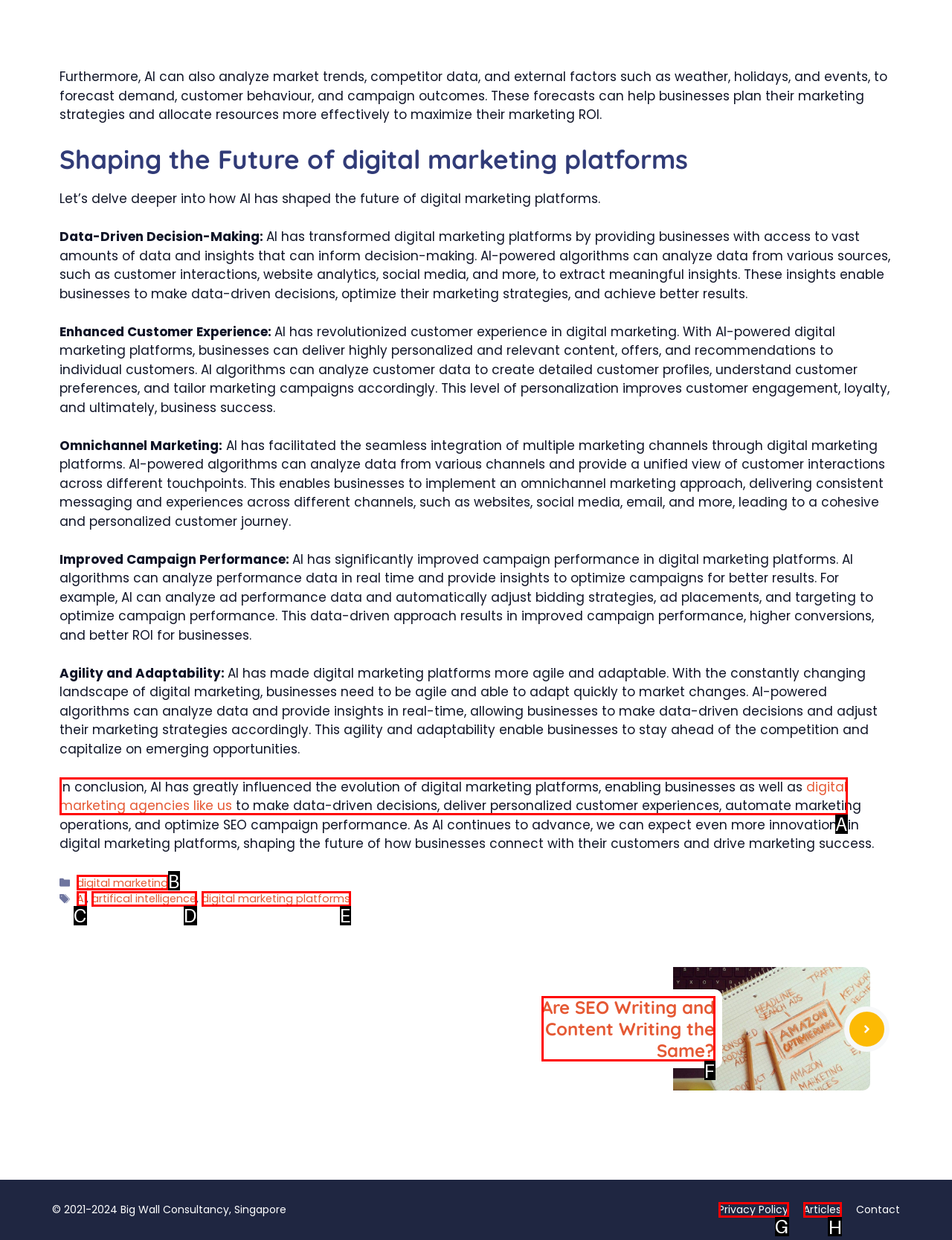Identify the correct lettered option to click in order to perform this task: Go to the 'Articles' page. Respond with the letter.

H